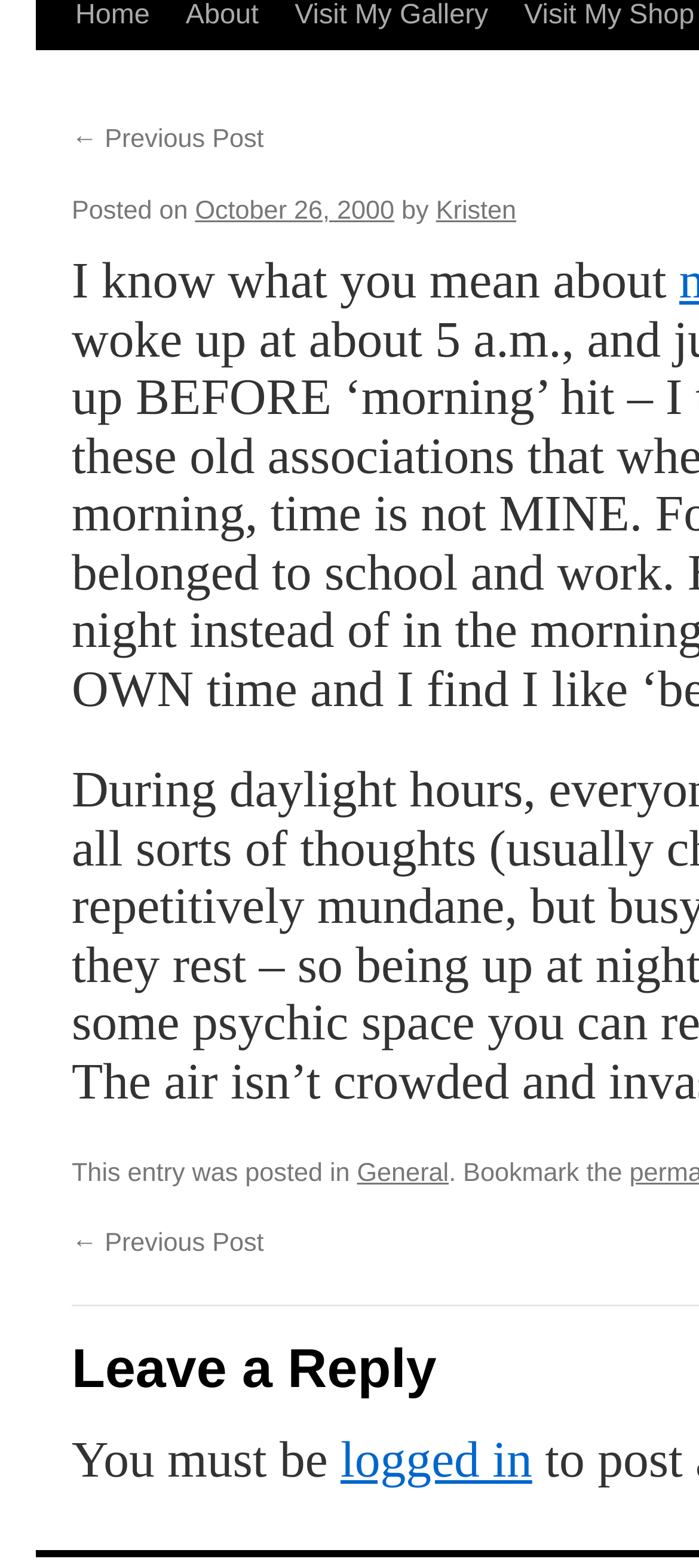From the webpage screenshot, identify the region described by General. Provide the bounding box coordinates as (top-left x, top-left y, bottom-right x, bottom-right y), with each value being a floating point number between 0 and 1.

[0.511, 0.783, 0.642, 0.802]